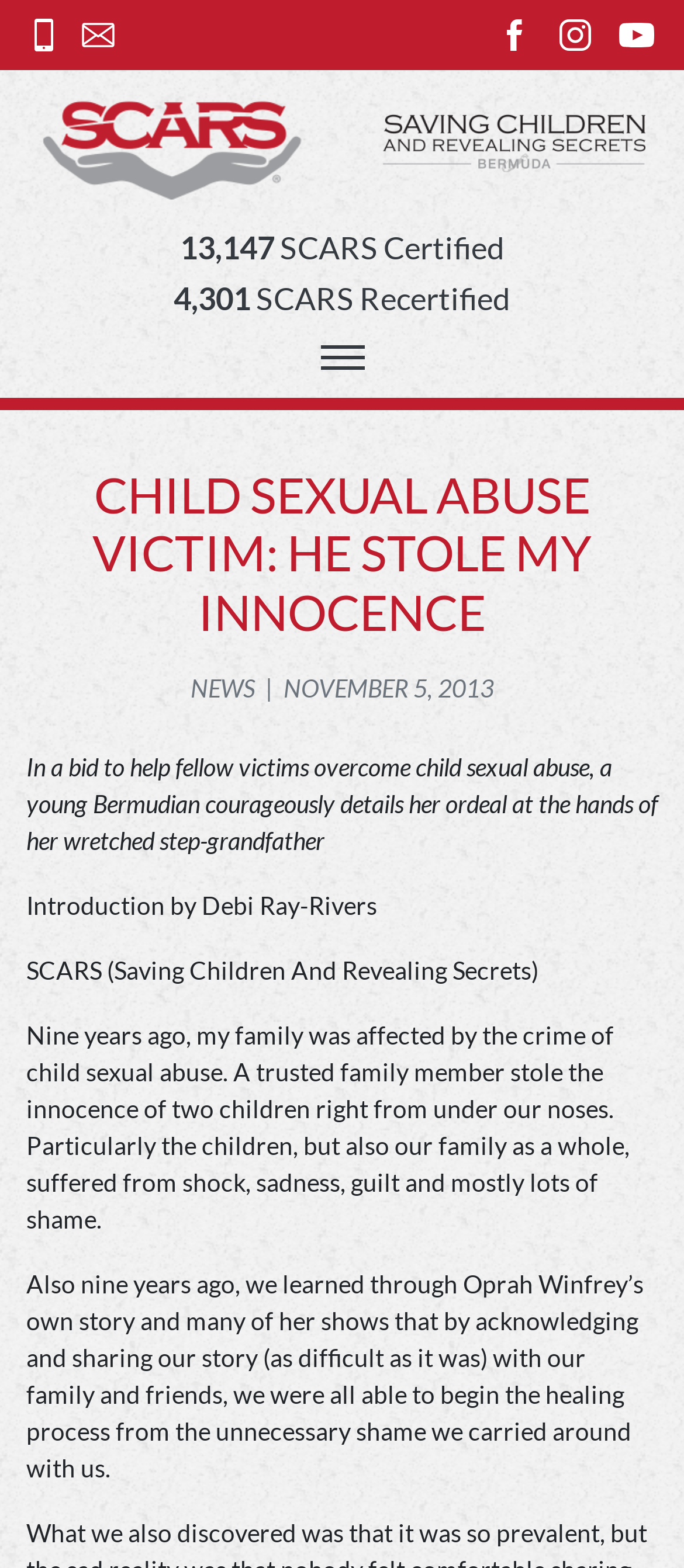Provide the bounding box coordinates of the HTML element this sentence describes: "alt="SCARS Bermuda"". The bounding box coordinates consist of four float numbers between 0 and 1, i.e., [left, top, right, bottom].

[0.058, 0.063, 0.442, 0.128]